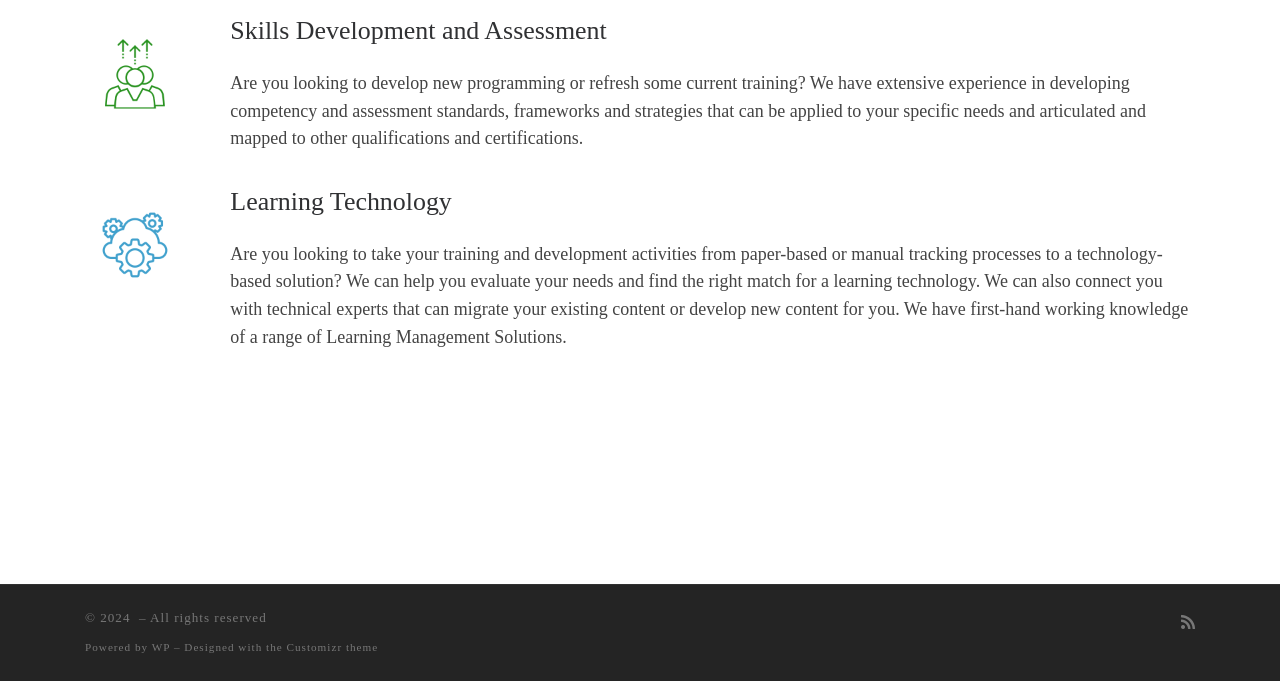Find the bounding box coordinates for the HTML element described in this sentence: "Customizr theme". Provide the coordinates as four float numbers between 0 and 1, in the format [left, top, right, bottom].

[0.224, 0.941, 0.296, 0.958]